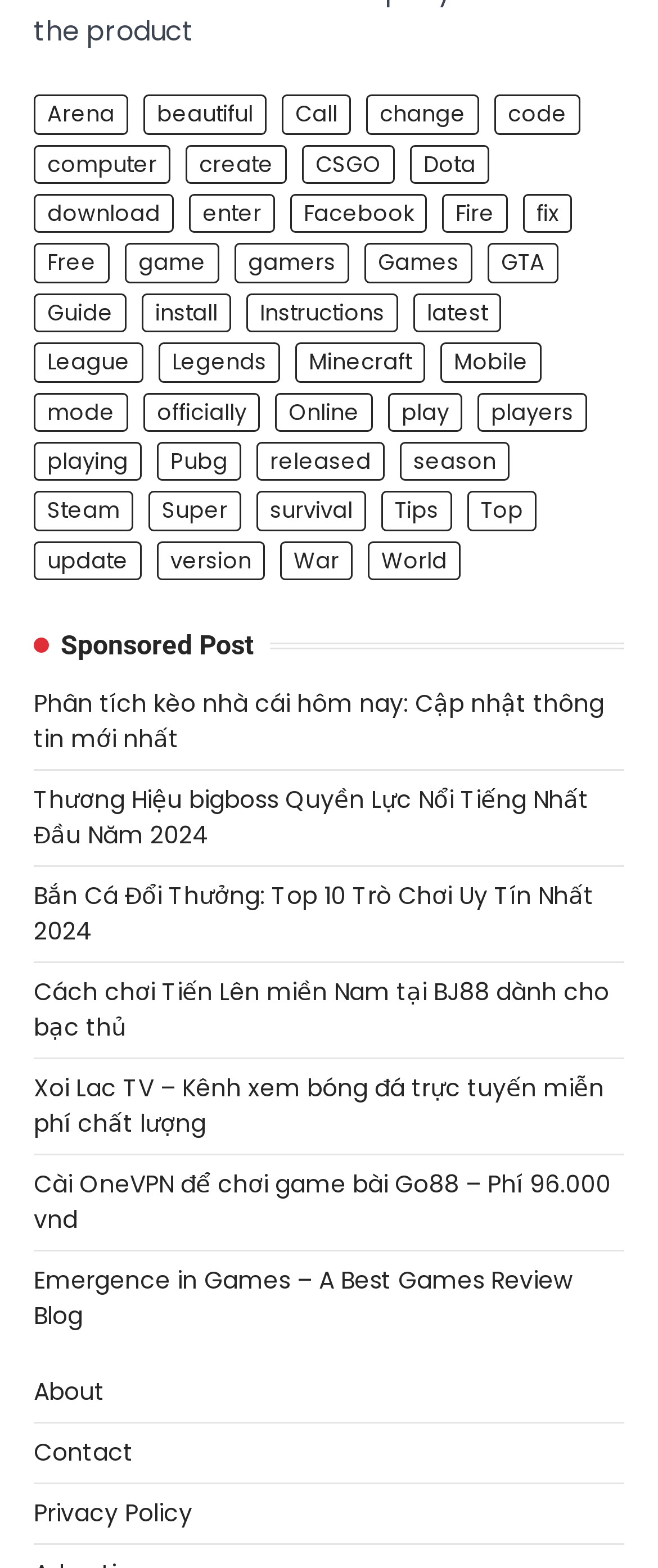Are there any non-game-related links on this webpage?
Please utilize the information in the image to give a detailed response to the question.

While the majority of links are related to games, there are a few links that seem unrelated, such as 'About', 'Contact', and 'Privacy Policy', which are common links found on websites and are not specific to games.